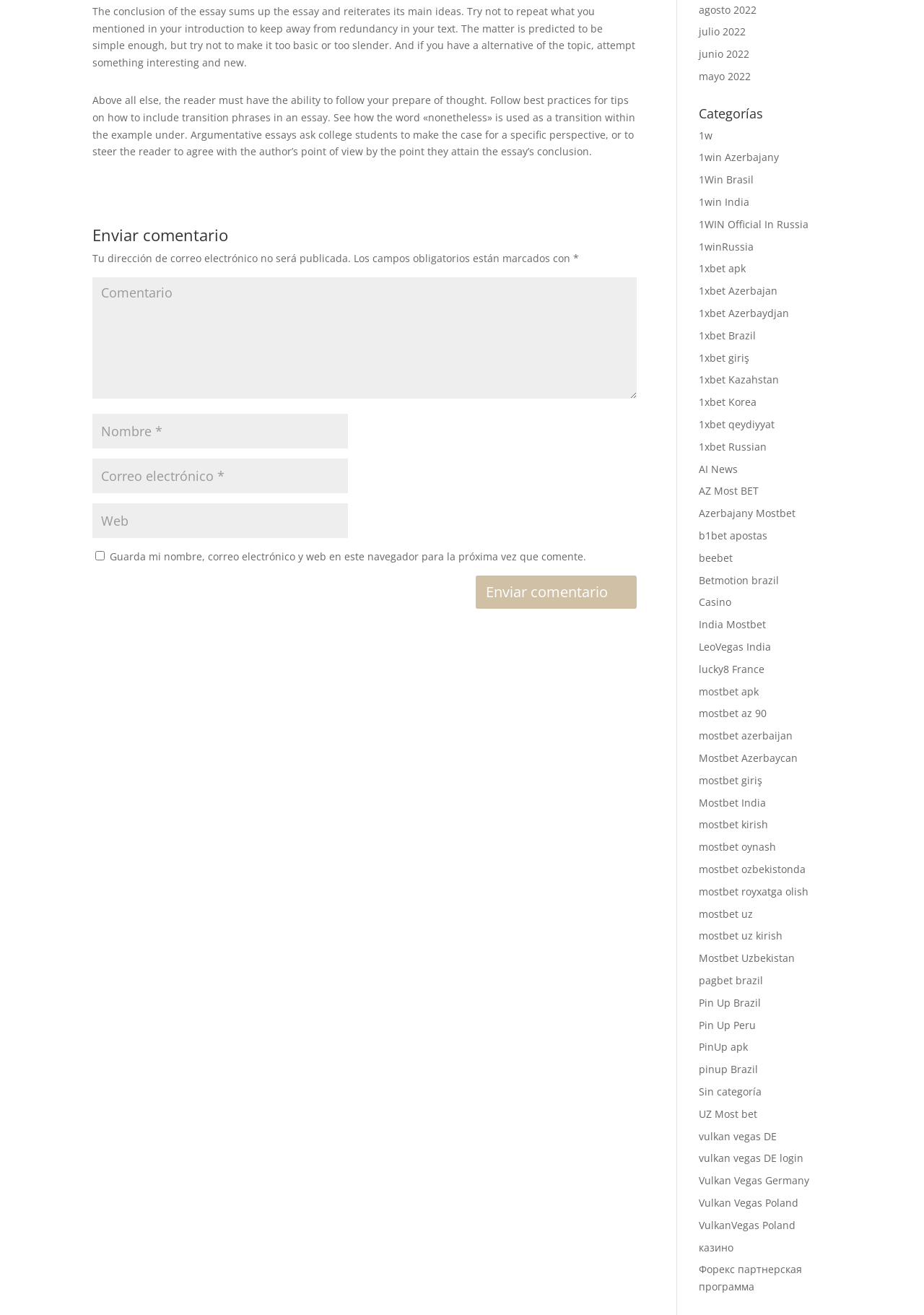What is the purpose of the button 'Enviar comentario'?
Provide a one-word or short-phrase answer based on the image.

Submit comment